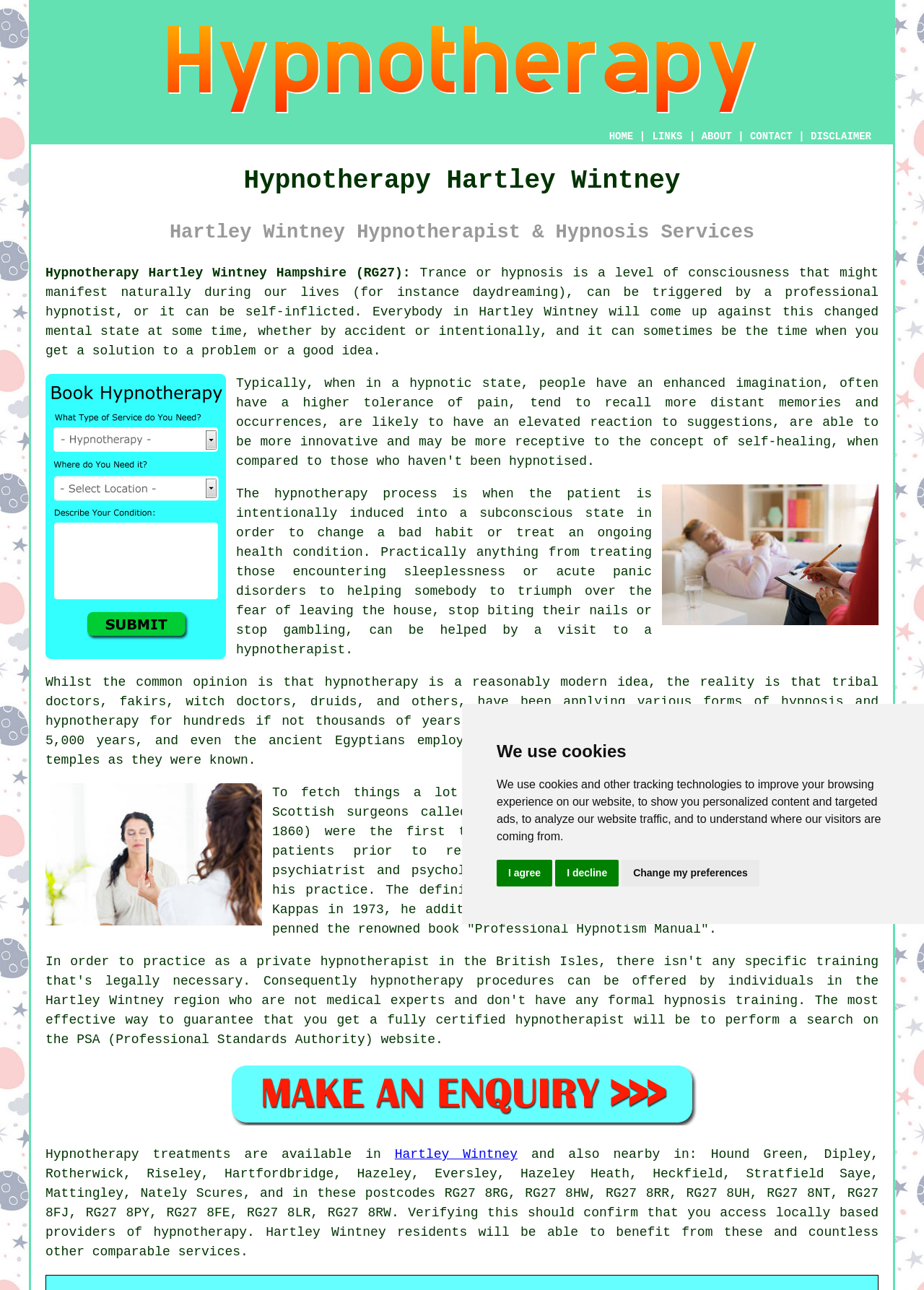What is the profession of the person in Hartley Wintney?
Based on the image, give a one-word or short phrase answer.

Hypnotherapist